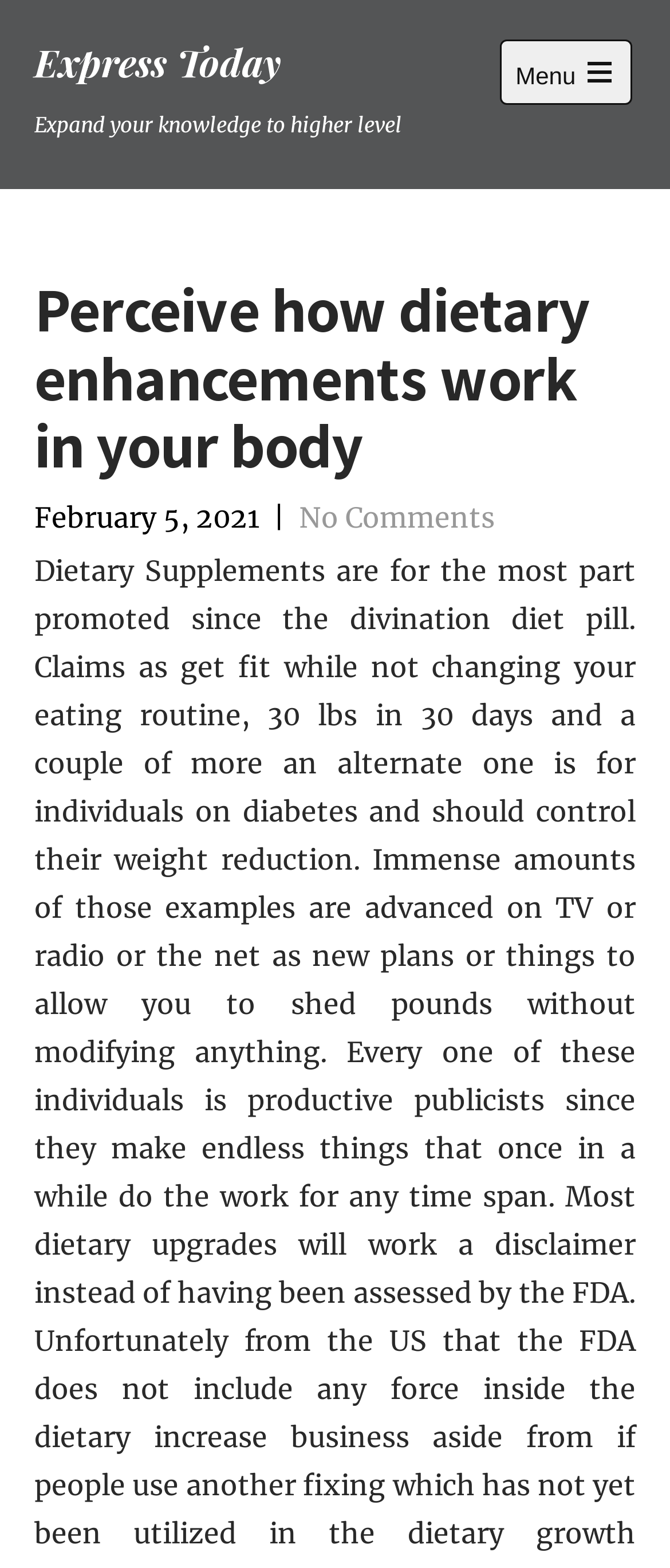Offer a meticulous description of the webpage's structure and content.

The webpage is about understanding how dietary supplements work in the body. At the top-left corner, there is a link to "Express Today" with a brief description "Expand your knowledge to higher level". Below this link, there is a main header that reads "Perceive how dietary enhancements work in your body". 

To the top-right corner, there is a button to open the main menu. 

On the left side of the page, there are three lines of text. The first line is a header that repeats the title "Perceive how dietary enhancements work in your body". The second line displays the date "February 5, 2021". The third line has a separator " | " and a link to "No Comments".